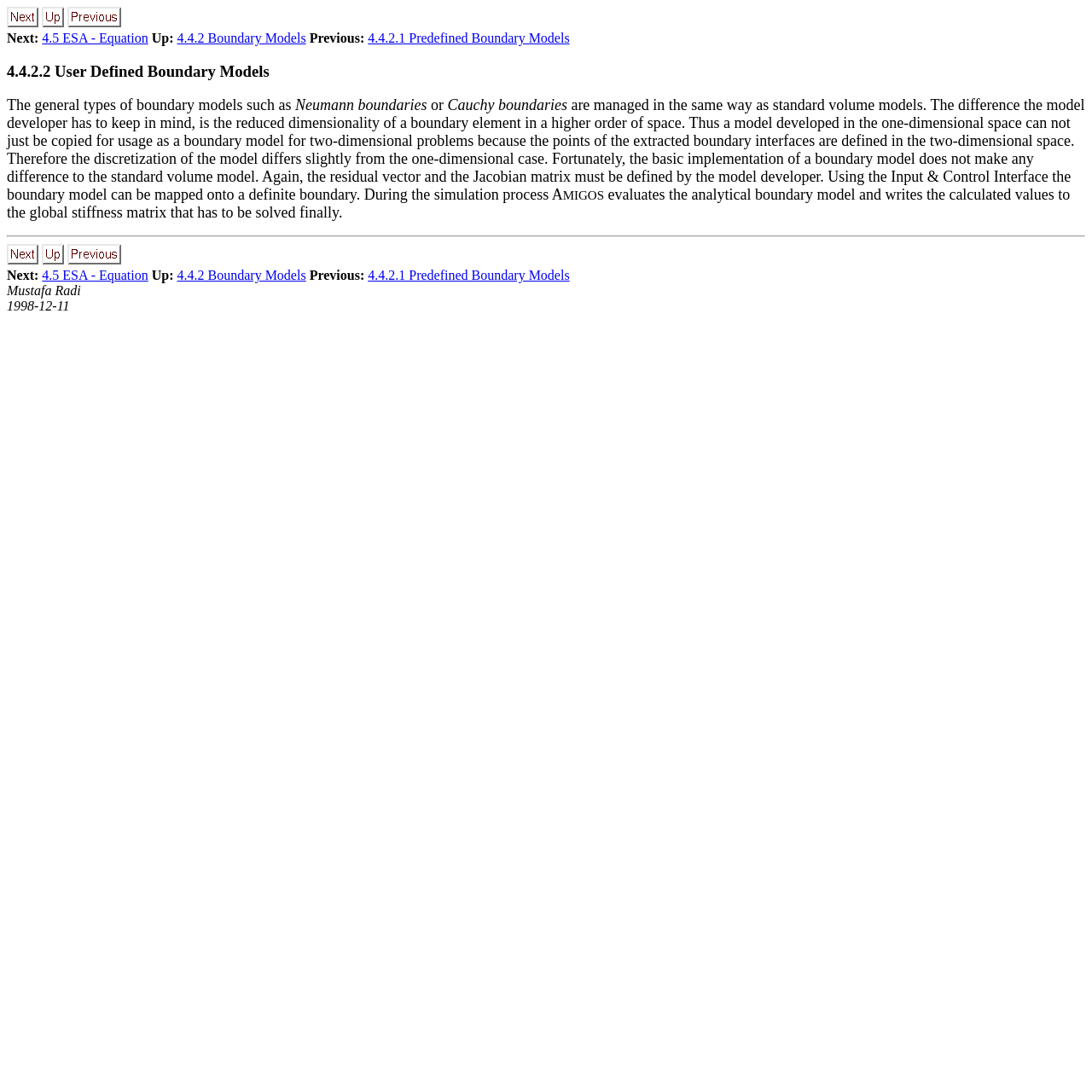Identify the bounding box coordinates of the region that should be clicked to execute the following instruction: "go to next page".

[0.006, 0.014, 0.035, 0.027]